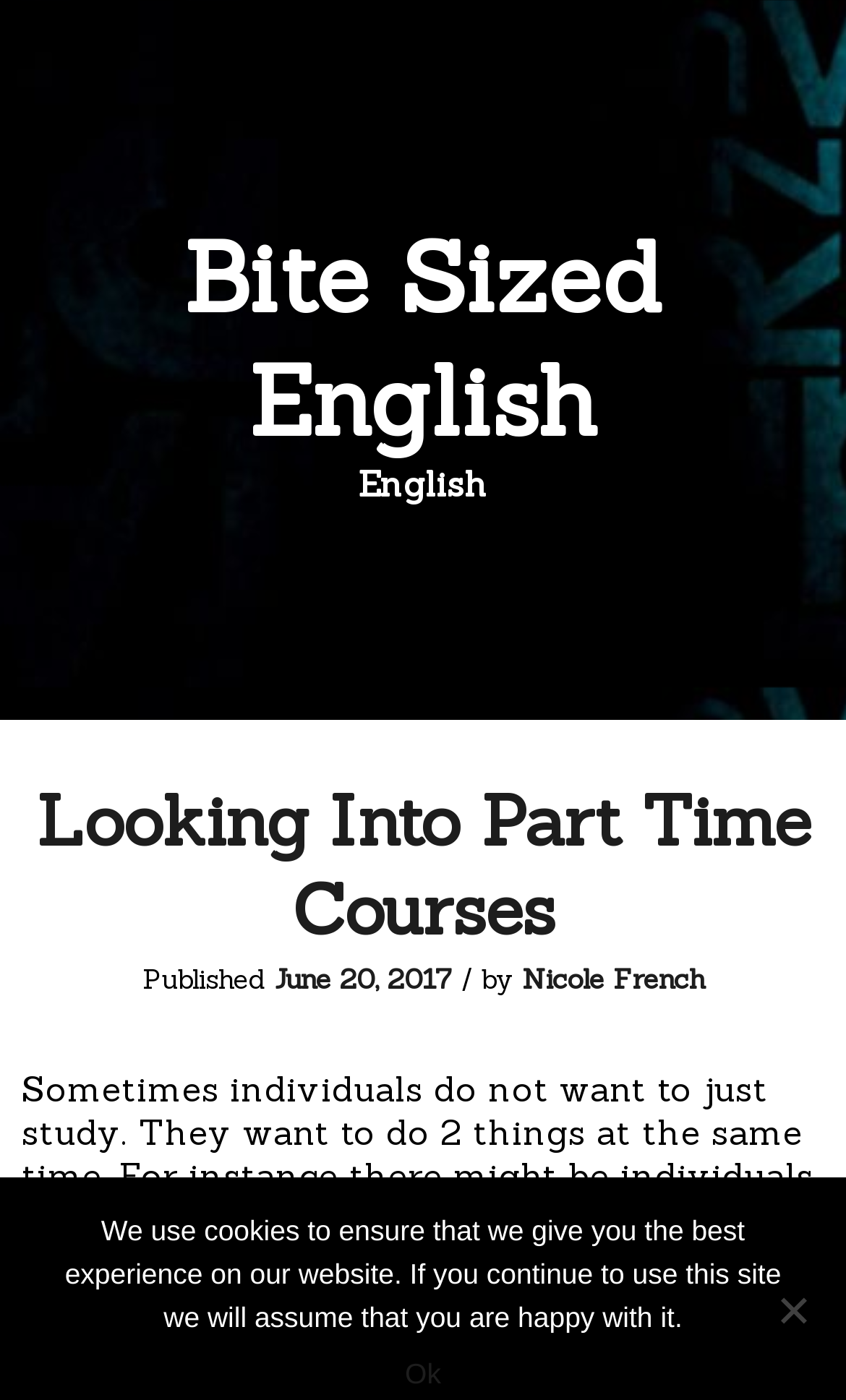Find the bounding box coordinates for the HTML element described in this sentence: "June 20, 2017". Provide the coordinates as four float numbers between 0 and 1, in the format [left, top, right, bottom].

[0.324, 0.687, 0.535, 0.713]